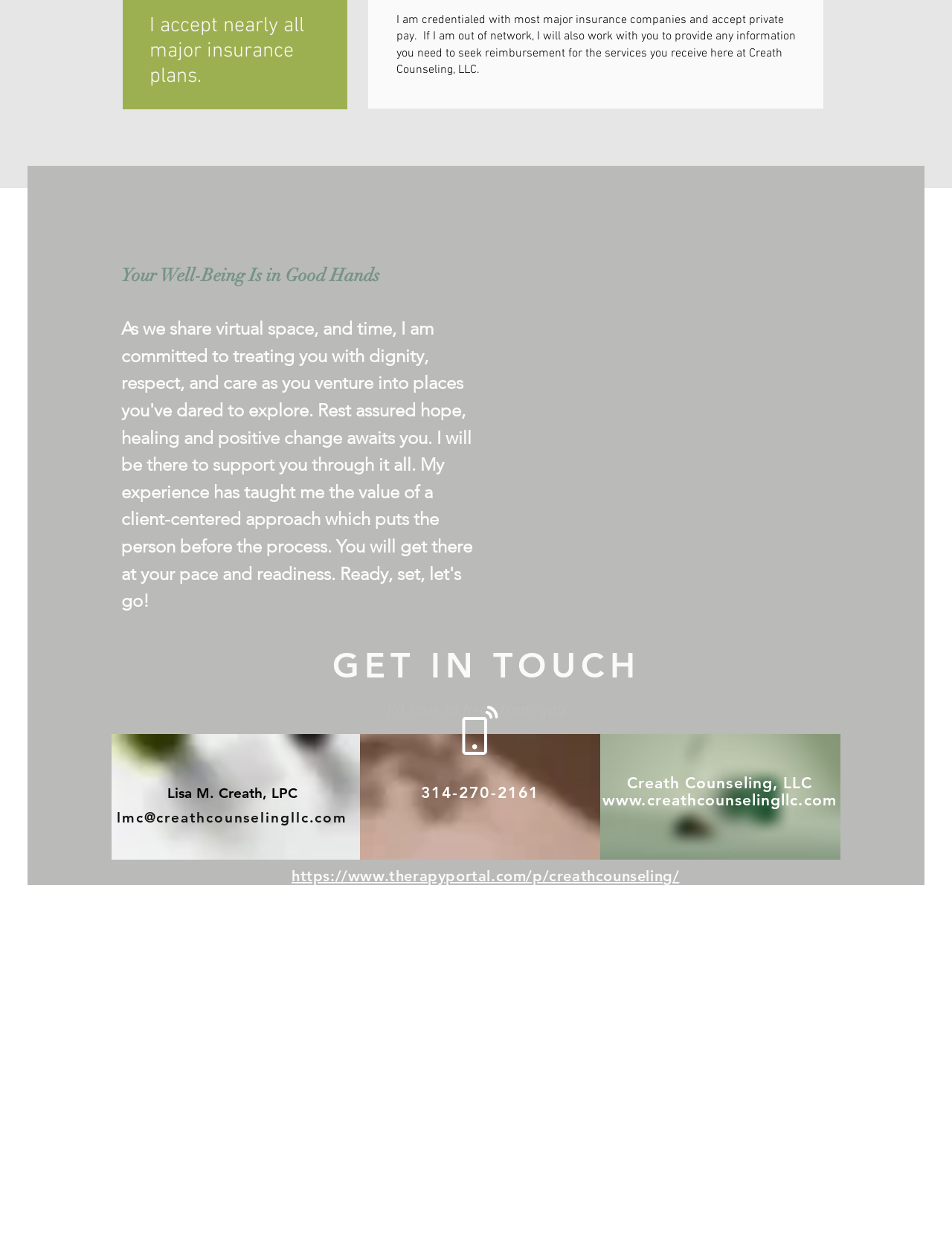What is the website of the counselor?
Please provide a full and detailed response to the question.

I found the website of the counselor by looking at the link element with the text 'www.creathcounselingllc.com' located at [0.633, 0.641, 0.879, 0.656]. This text is likely to be the website since it is displayed in a section with contact information.